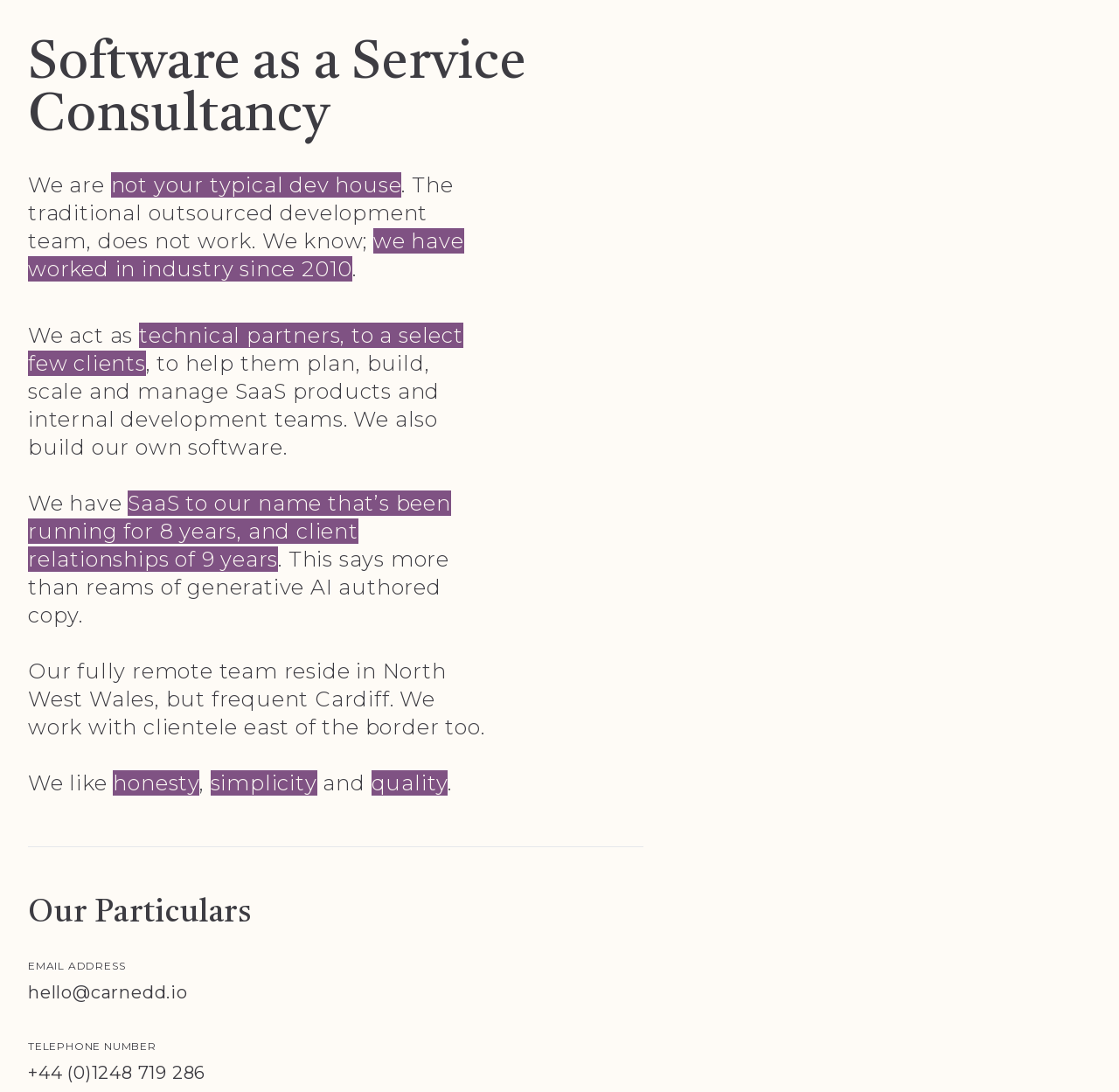Please provide a short answer using a single word or phrase for the question:
What is the company's approach to development?

Technical partners